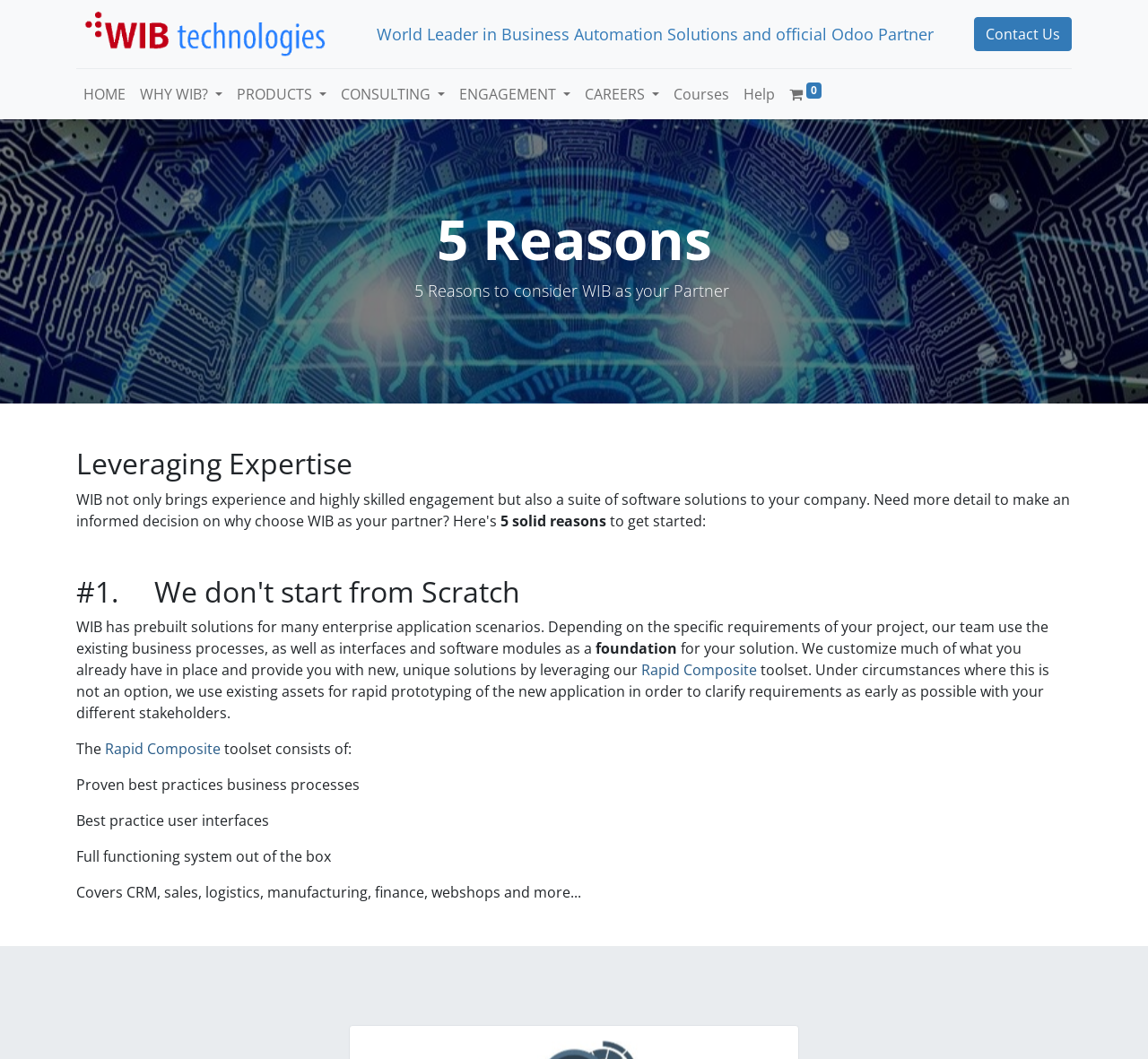Please find the bounding box coordinates for the clickable element needed to perform this instruction: "Click the logo of WIB Technologies".

[0.066, 0.007, 0.297, 0.058]